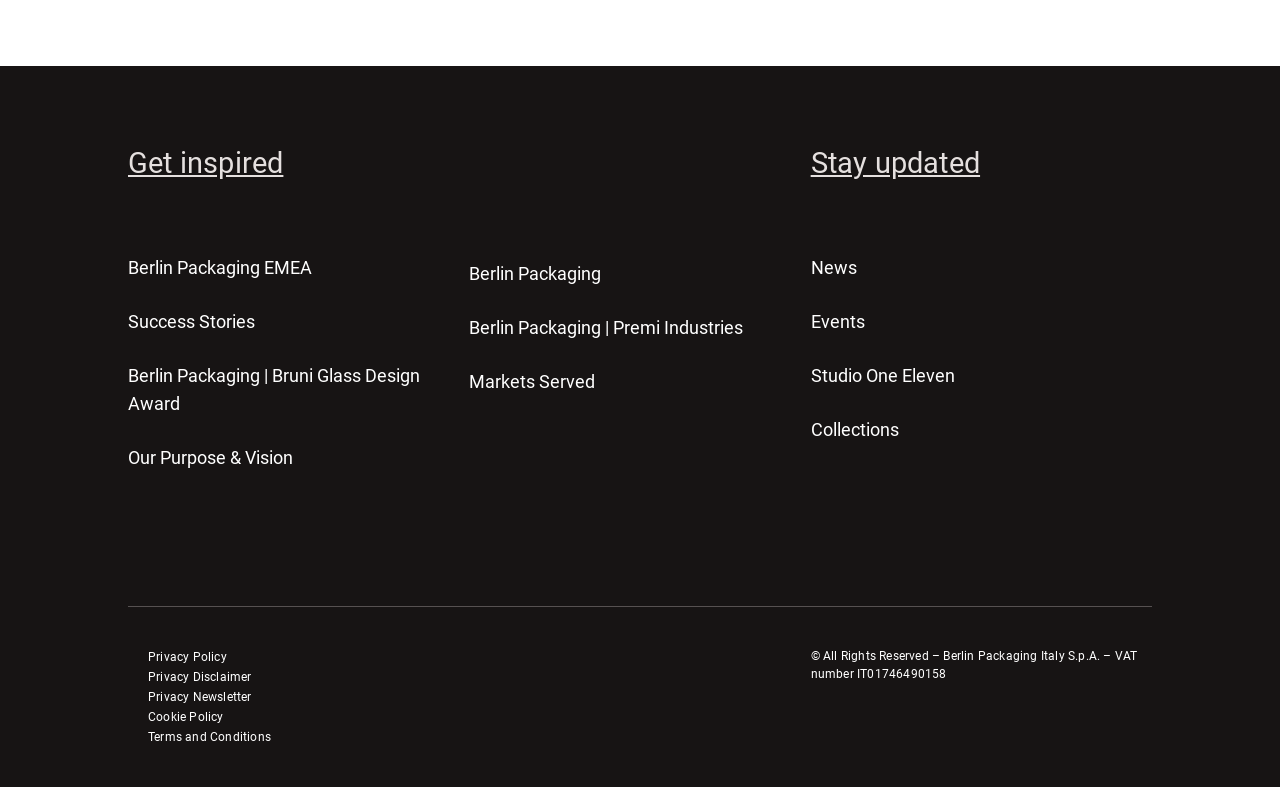Locate the bounding box coordinates of the element that should be clicked to fulfill the instruction: "View 'Privacy Policy'".

[0.1, 0.822, 0.633, 0.848]